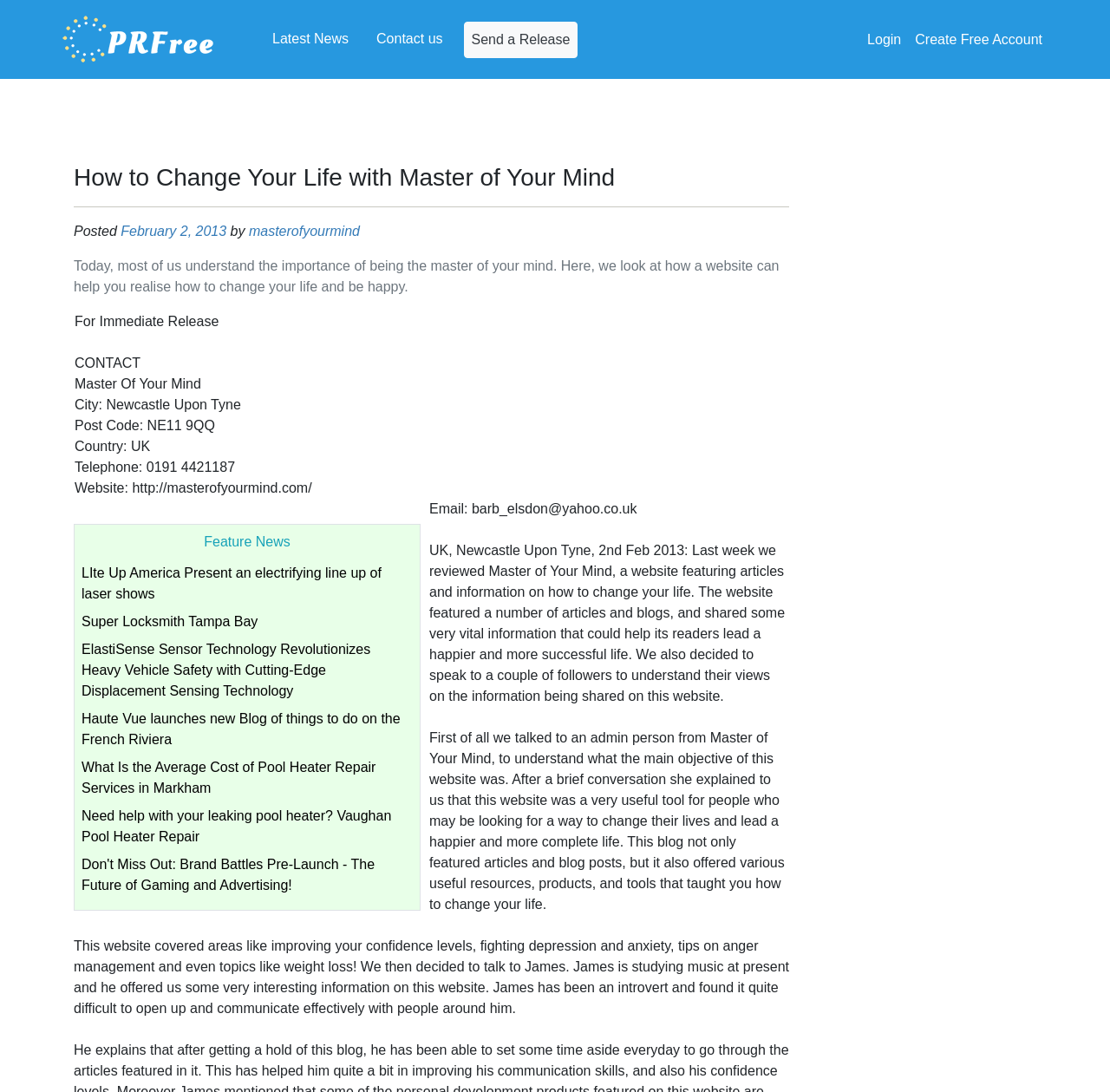What is the purpose of the Master of Your Mind website?
Based on the screenshot, provide a one-word or short-phrase response.

To help people change their lives